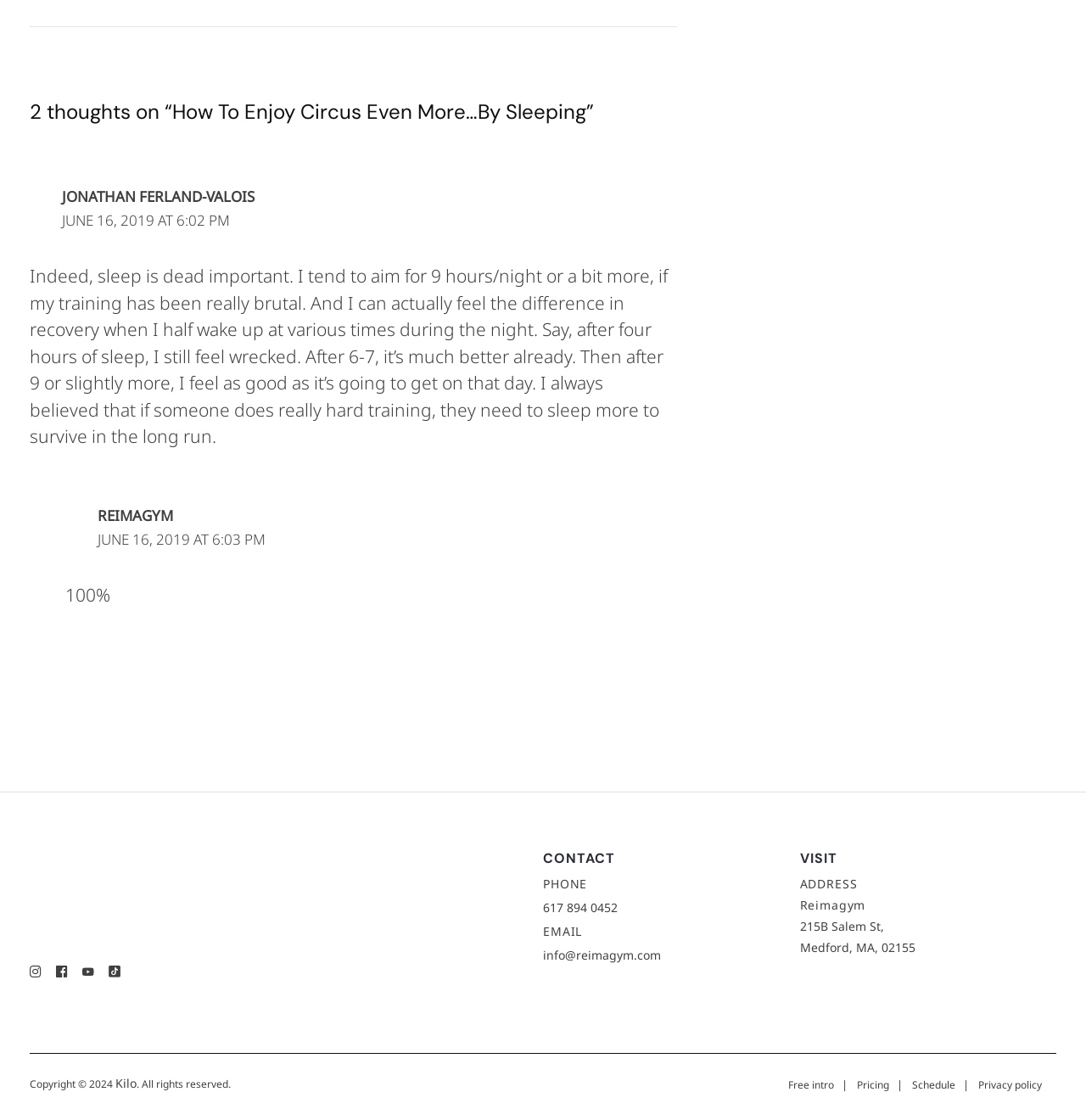Give the bounding box coordinates for the element described as: "Pricing".

[0.781, 0.959, 0.832, 0.978]